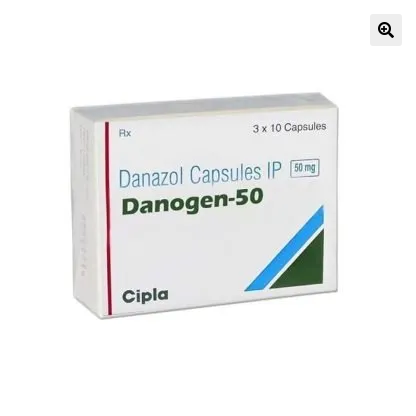Give a detailed account of the visual elements in the image.

The image displays a box of Danogen 50 mg, which contains Danazol capsules, manufactured by Cipla. The packaging indicates that each box contains three strips, with each strip holding ten capsules, making a total of thirty capsules. The box prominently features the product name "Danogen-50" along with the dosage of "50 mg." The label also clearly states "Danazol Capsules IP," signifying that this medication is intended for conditions treated with Danazol, often prescribed for women dealing with fibrocystic breast disease and endometriosis. The design of the box is simple yet informative, utilizing a white background with green and blue accents for visual appeal.